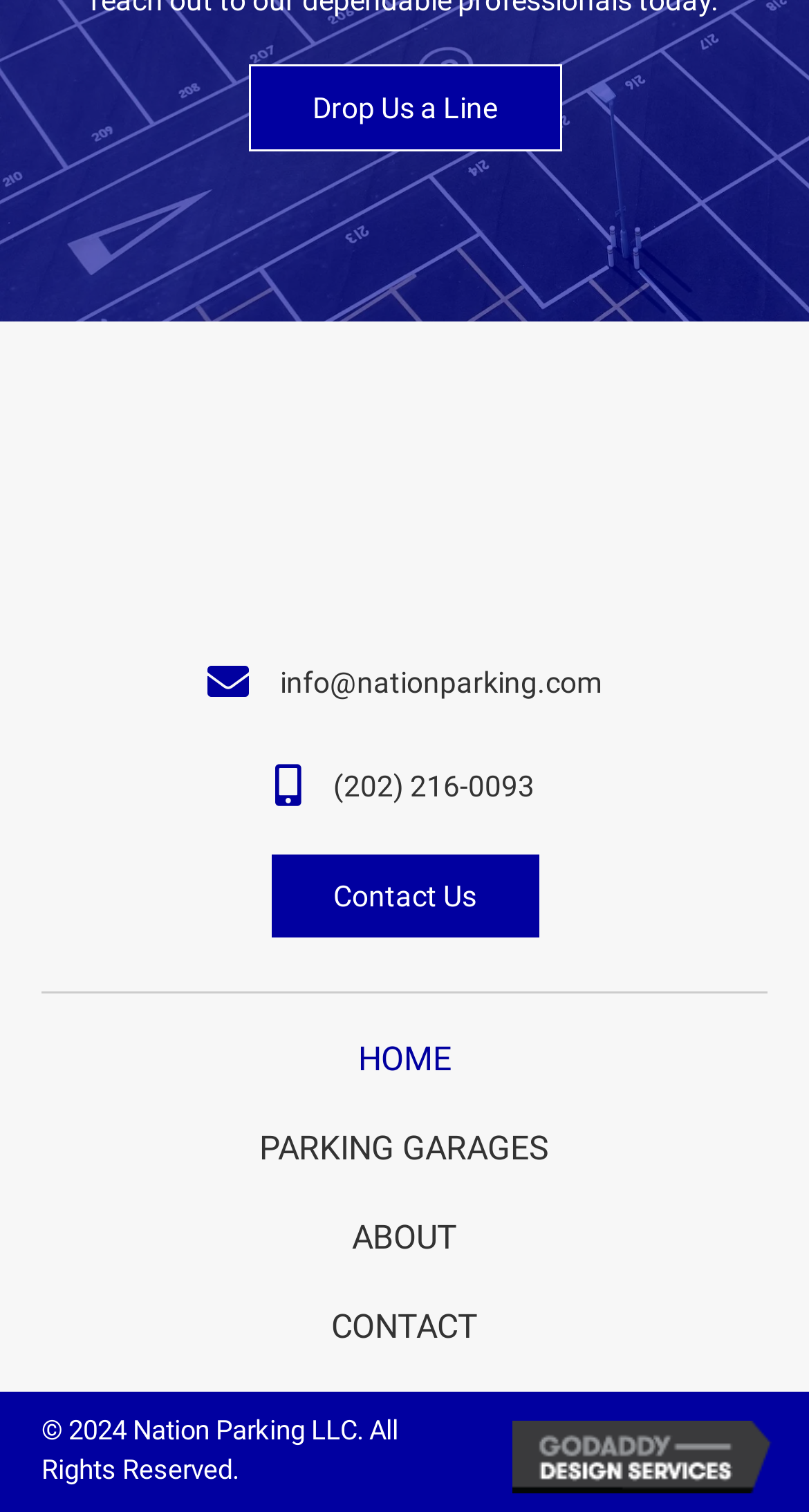Predict the bounding box coordinates of the UI element that matches this description: "Parking Garages". The coordinates should be in the format [left, top, right, bottom] with each value between 0 and 1.

[0.051, 0.729, 0.949, 0.789]